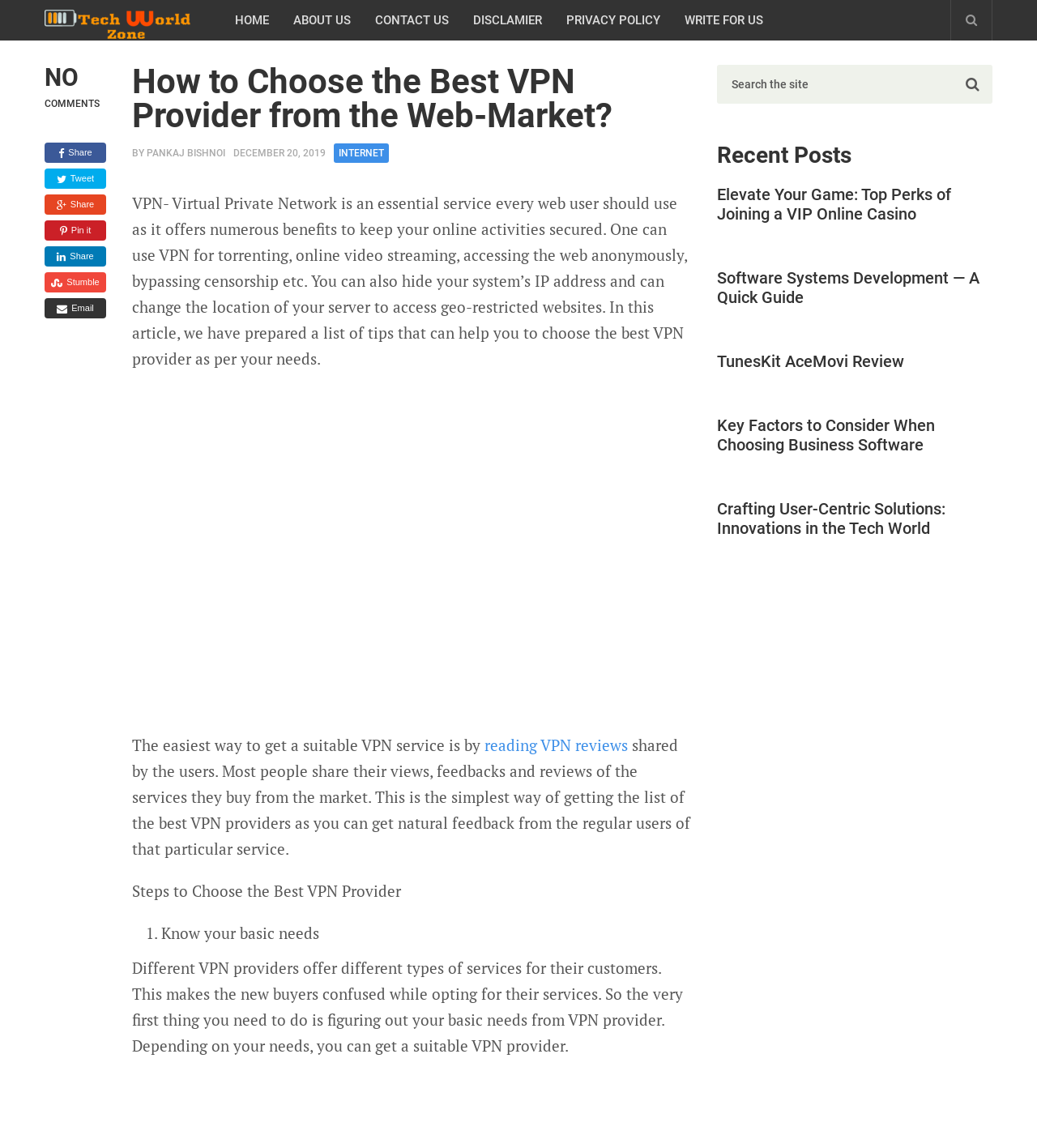What is the name of the website?
Offer a detailed and full explanation in response to the question.

The name of the website can be found at the top of the webpage, where it says 'Tech World Zone' in a heading element.